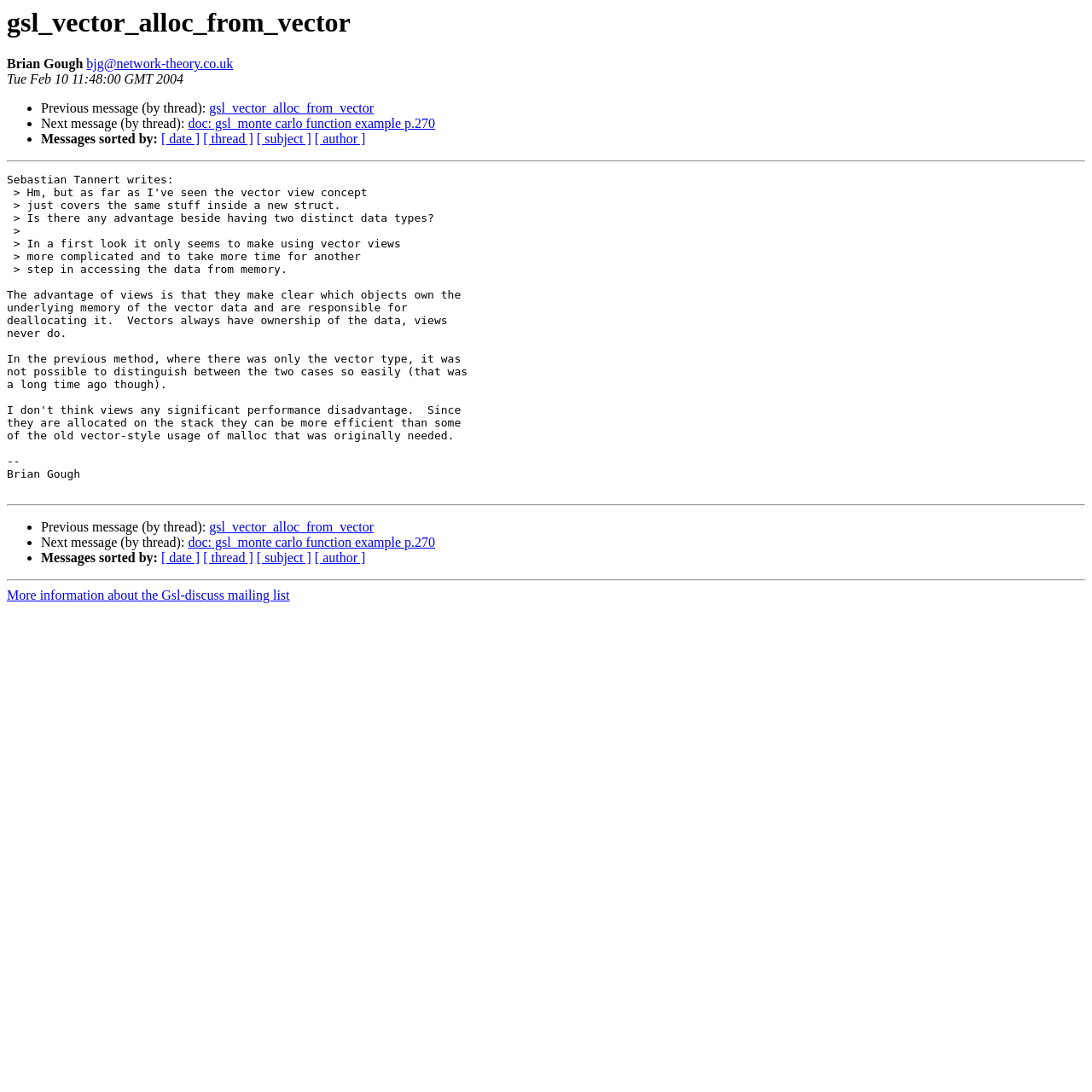Using the information in the image, could you please answer the following question in detail:
What is the purpose of the horizontal separators?

The horizontal separators are used to separate different sections of the webpage, such as the message header, the message body, and the message footer. They are represented by the separator elements with an orientation of horizontal.